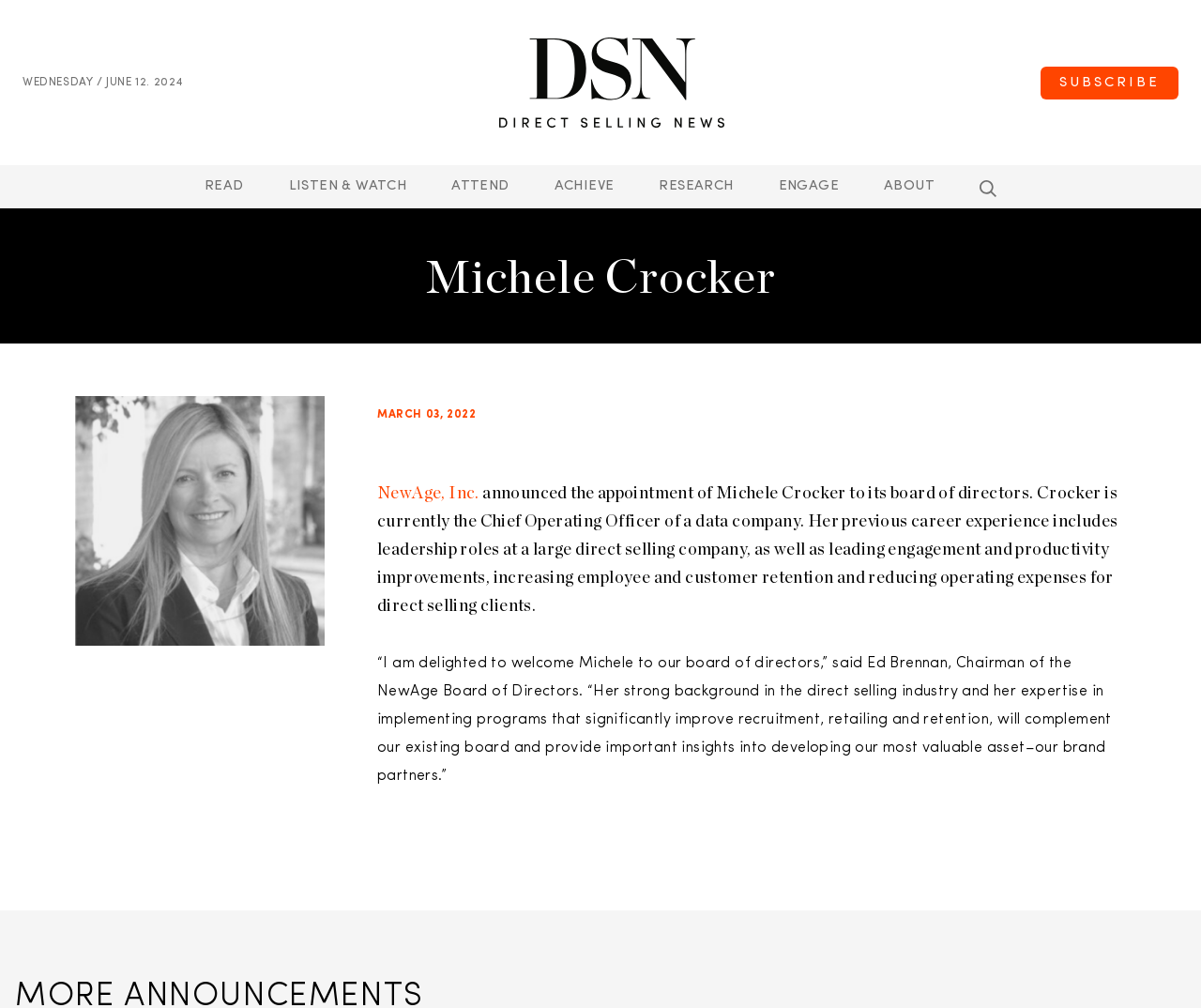Who is the Chairman of the NewAge Board of Directors? Based on the image, give a response in one word or a short phrase.

Ed Brennan